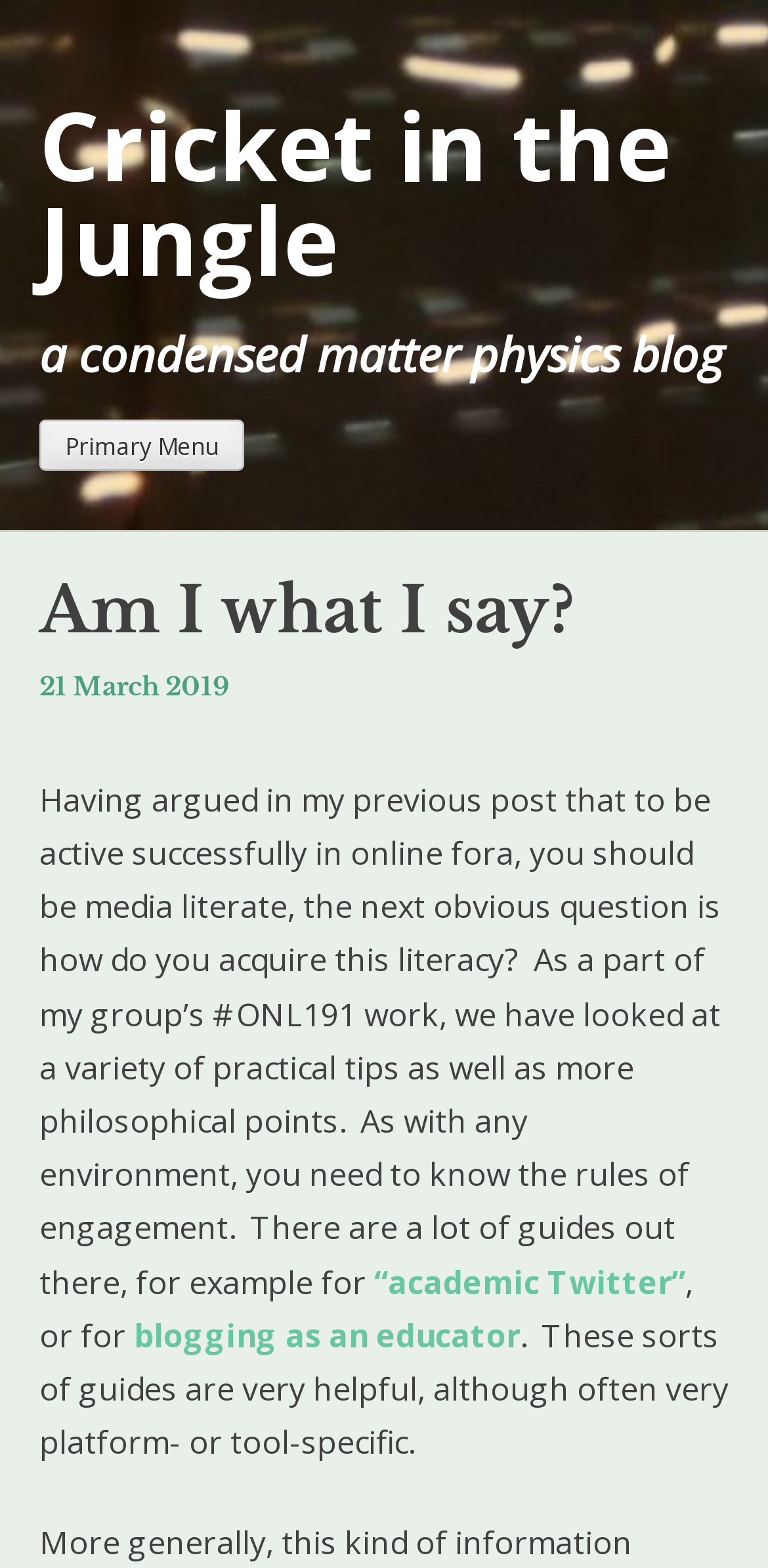Produce an elaborate caption capturing the essence of the webpage.

The webpage is a blog post titled "Am I what I say? – Cricket in the Jungle". At the top left corner, there is a "Skip to content" link. Below it, there is a large heading that reads "Cricket in the Jungle", which is also a link. Next to it, there is a smaller heading that describes the blog as "a condensed matter physics blog". 

To the right of the headings, there is a "Primary Menu" button. When expanded, it reveals a menu with a heading "Am I what I say?" and a link to a date "21 March 2019". Below the date, there is a block of text that discusses the importance of media literacy in online forums, citing practical tips and philosophical points. The text also mentions guides for "academic Twitter" and blogging as an educator, with links to these topics. The text block takes up most of the page's content area.